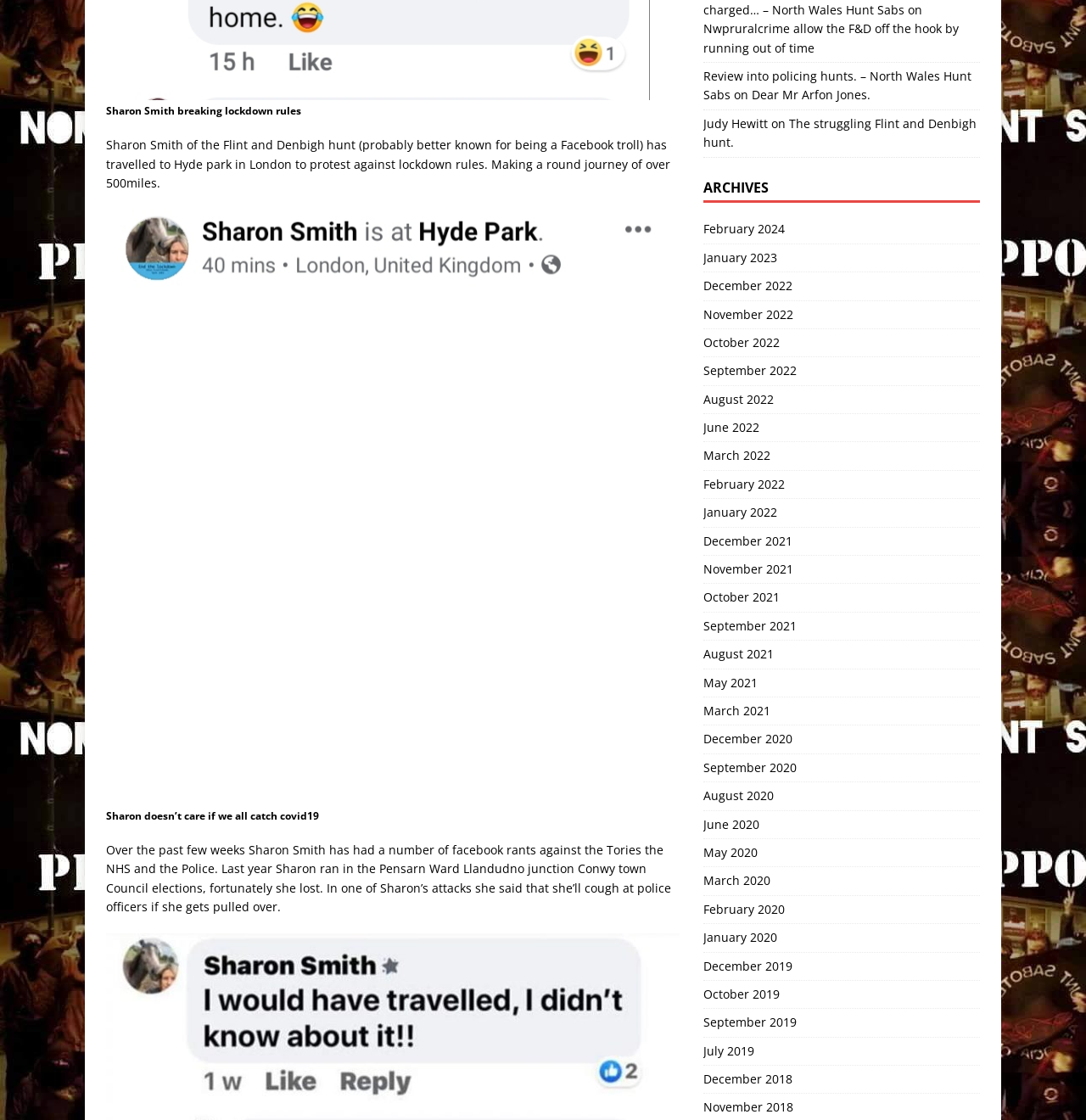Find the bounding box coordinates of the element to click in order to complete this instruction: "Click on the link to review into policing hunts". The bounding box coordinates must be four float numbers between 0 and 1, denoted as [left, top, right, bottom].

[0.647, 0.061, 0.894, 0.092]